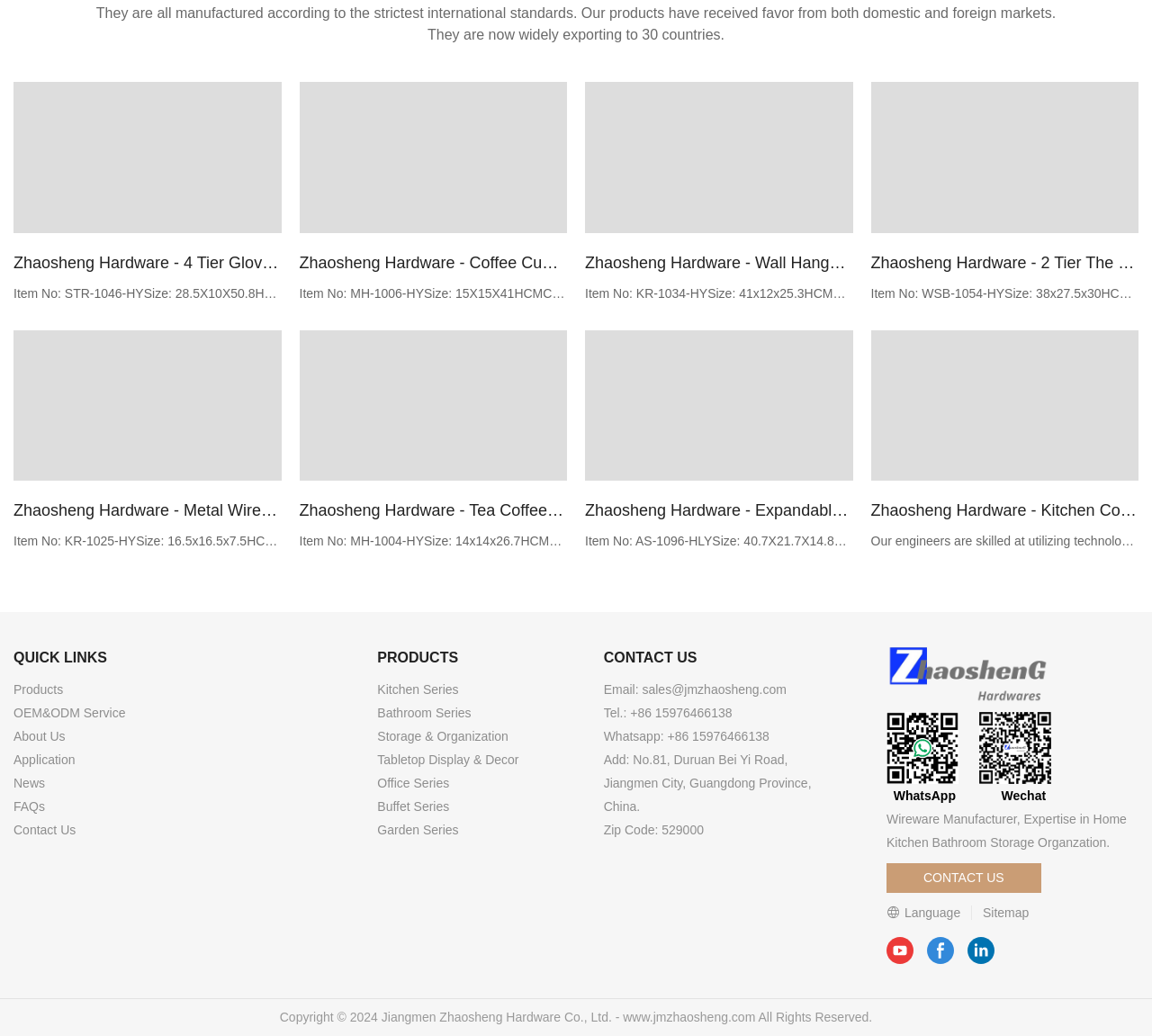Can you pinpoint the bounding box coordinates for the clickable element required for this instruction: "View the 'Kitchen Series' products"? The coordinates should be four float numbers between 0 and 1, i.e., [left, top, right, bottom].

[0.328, 0.658, 0.398, 0.672]